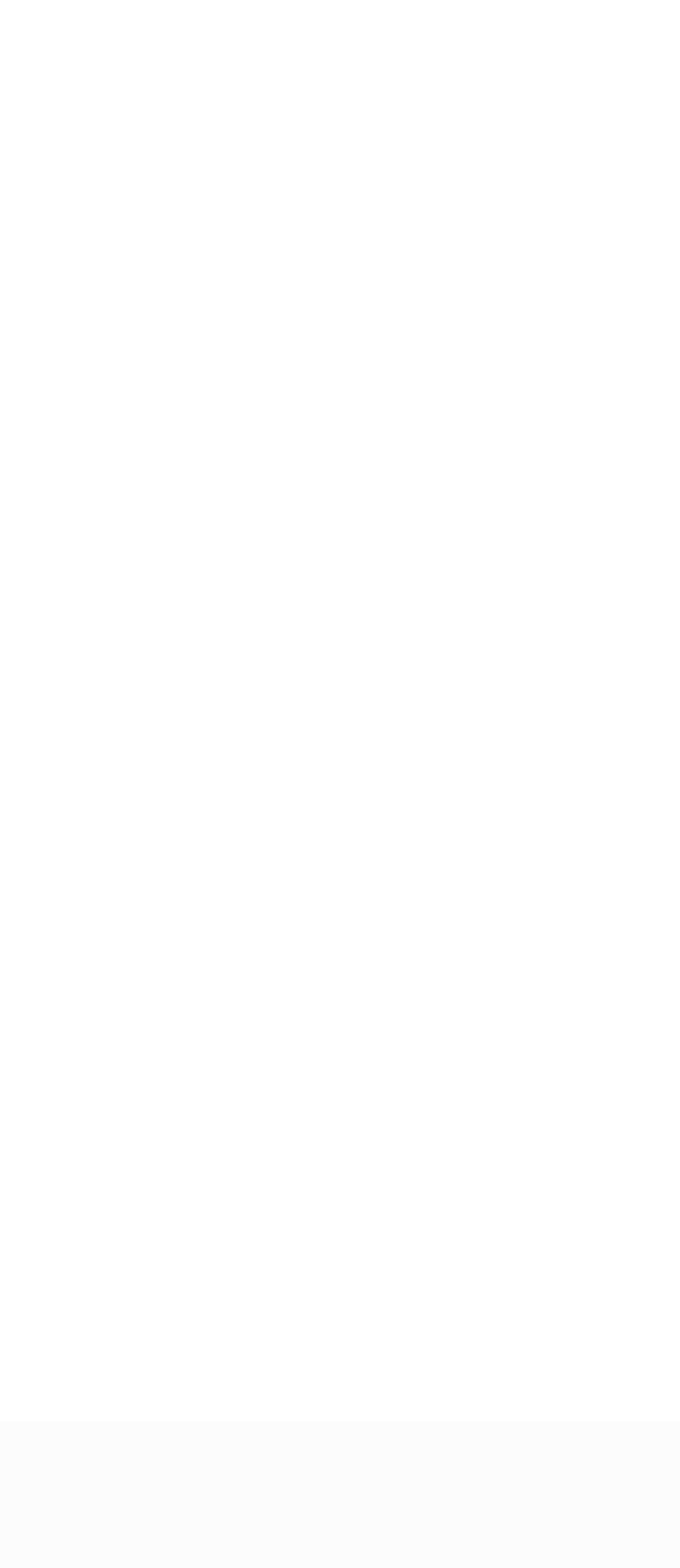Identify the bounding box coordinates for the UI element described by the following text: "02 6925 4444". Provide the coordinates as four float numbers between 0 and 1, in the format [left, top, right, bottom].

[0.372, 0.646, 0.685, 0.669]